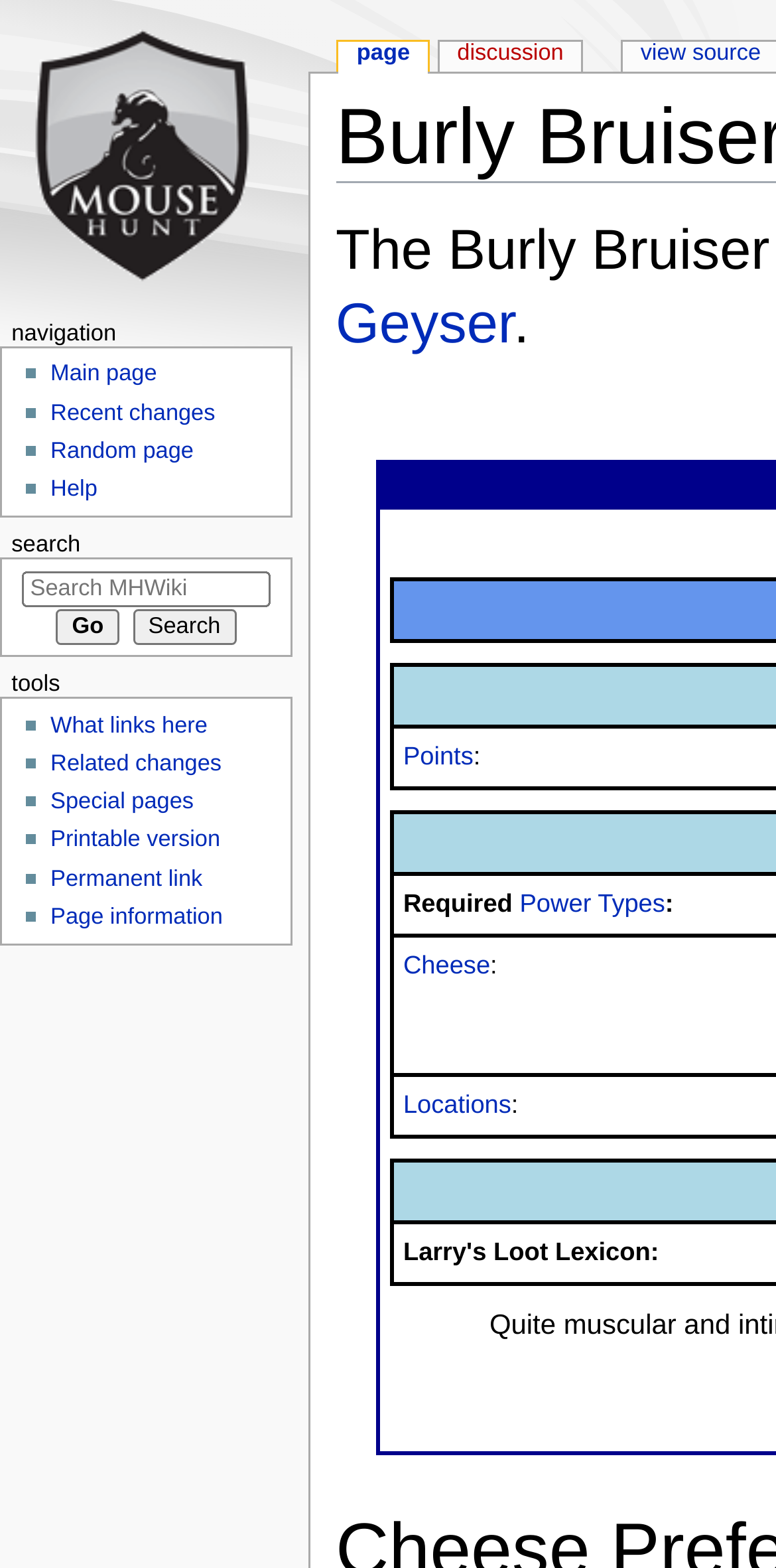Give an extensive and precise description of the webpage.

The webpage is about the "Burly Bruiser Mouse" on the MHWiki platform. At the top left corner, there is a link to "Visit the main page". Below it, there is a navigation menu with links to "Main page", "Recent changes", "Random page", and "Help". 

On the top right corner, there is a search bar with a "Go" and "Search" button. Below the search bar, there are links to "Points", "Power Types", "Cheese", and "Locations" related to the Burly Bruiser Mouse.

In the middle of the page, there are two columns. The left column has a navigation menu with links to "navigation", "search", and "tools". The "navigation" section has links to "Main page", "Recent changes", "Random page", and "Help". The "search" section has a search box with a "Go" and "Search" button. The "tools" section has links to "What links here", "Related changes", "Special pages", "Printable version", "Permanent link", and "Page information".

The right column appears to have the main content of the page, but the exact details are not specified in the accessibility tree.